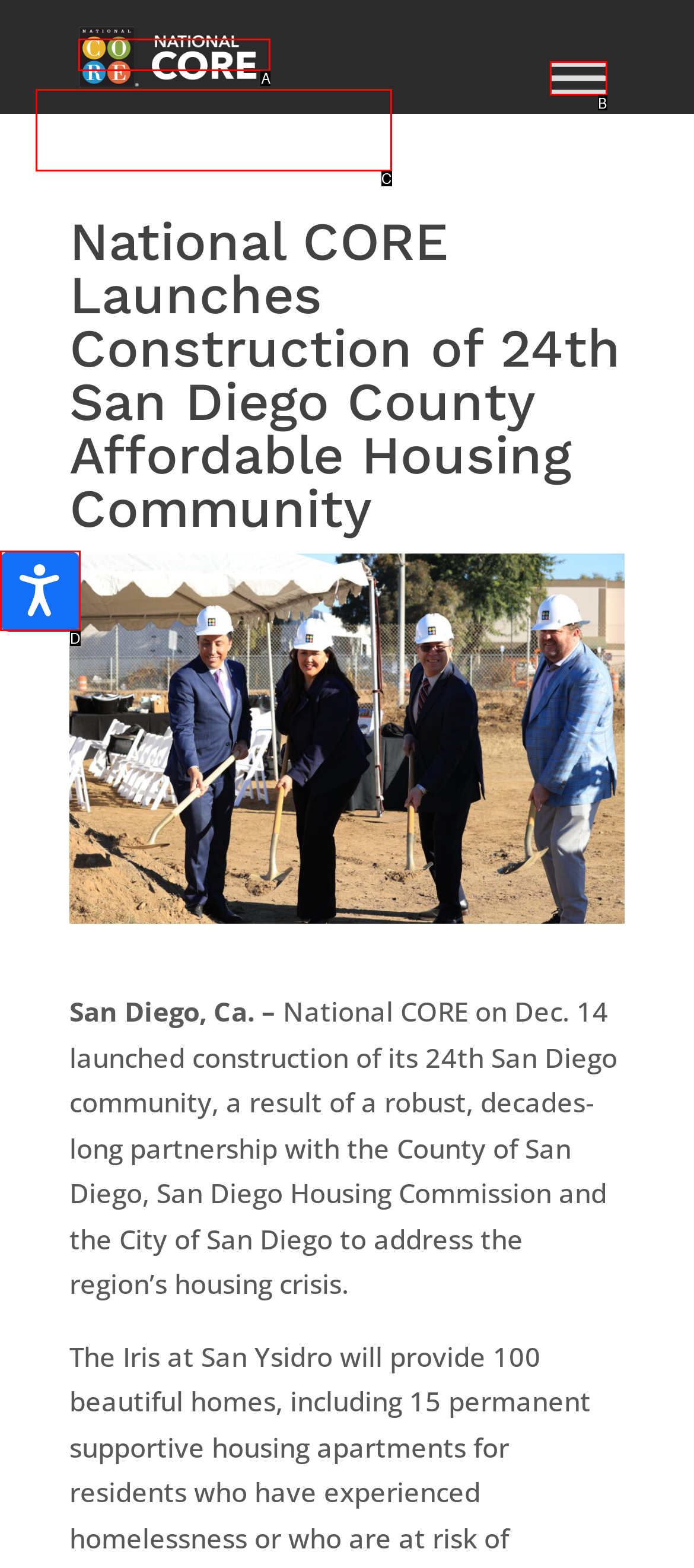Given the description: JK Roofing, identify the HTML element that corresponds to it. Respond with the letter of the correct option.

None